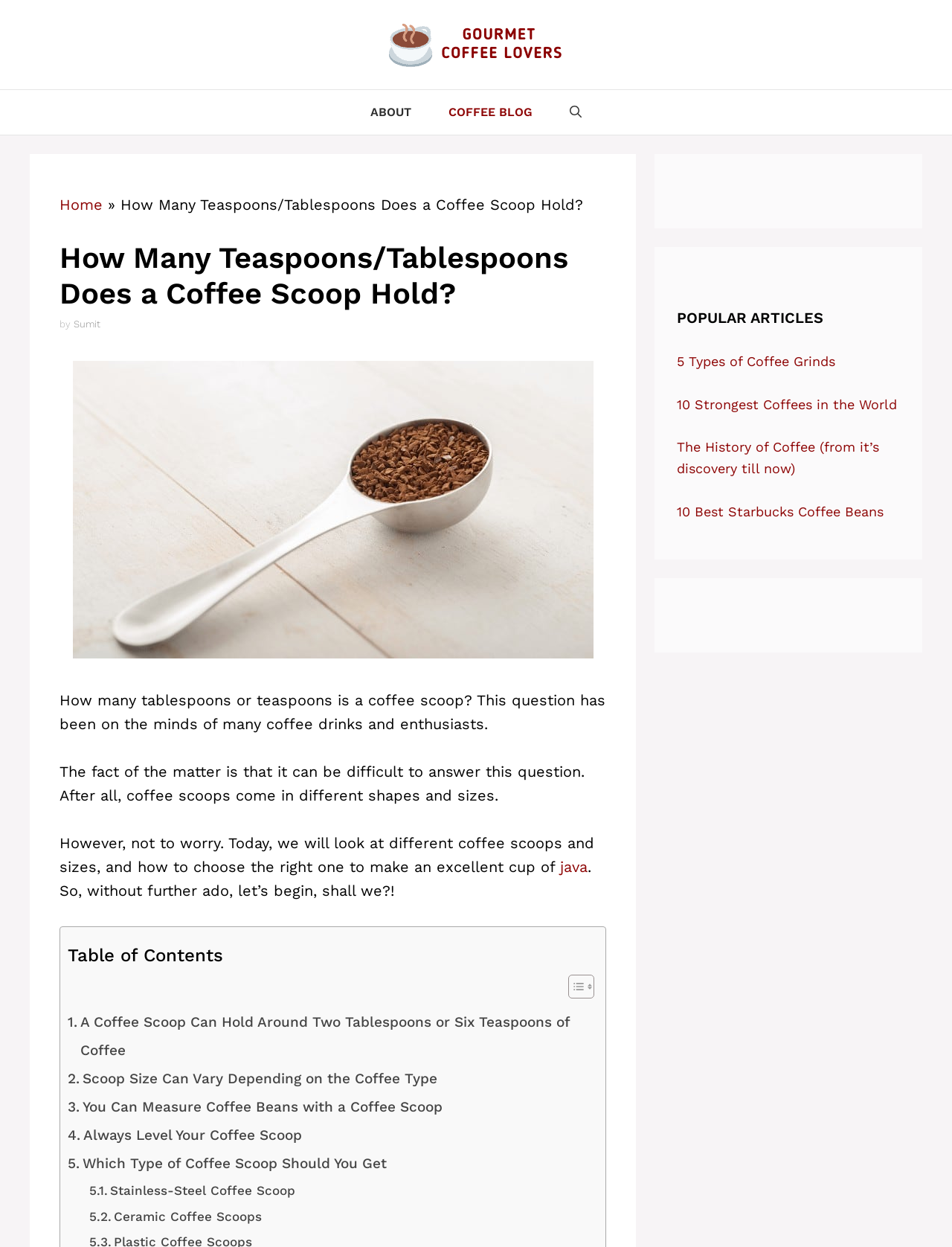Using the information from the screenshot, answer the following question thoroughly:
How many tablespoons can a coffee scoop hold?

The answer can be found in the text, which states 'A Coffee Scoop Can Hold Around Two Tablespoons or Six Teaspoons of Coffee'. This information is provided in the article to help readers understand the measurement of coffee scoops.